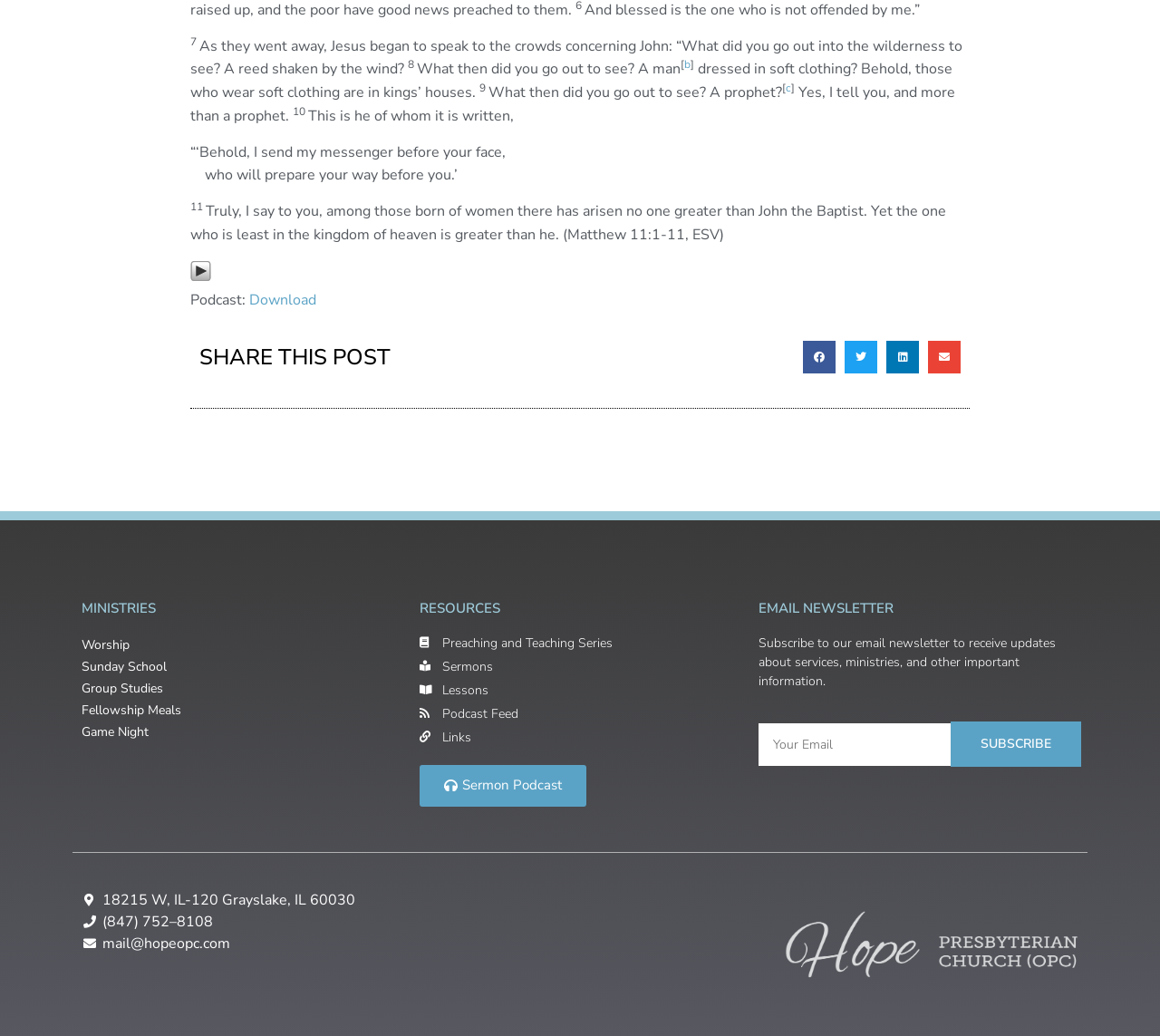Locate the bounding box coordinates of the clickable element to fulfill the following instruction: "Visit the 'Worship' ministry page". Provide the coordinates as four float numbers between 0 and 1 in the format [left, top, right, bottom].

[0.07, 0.614, 0.112, 0.631]